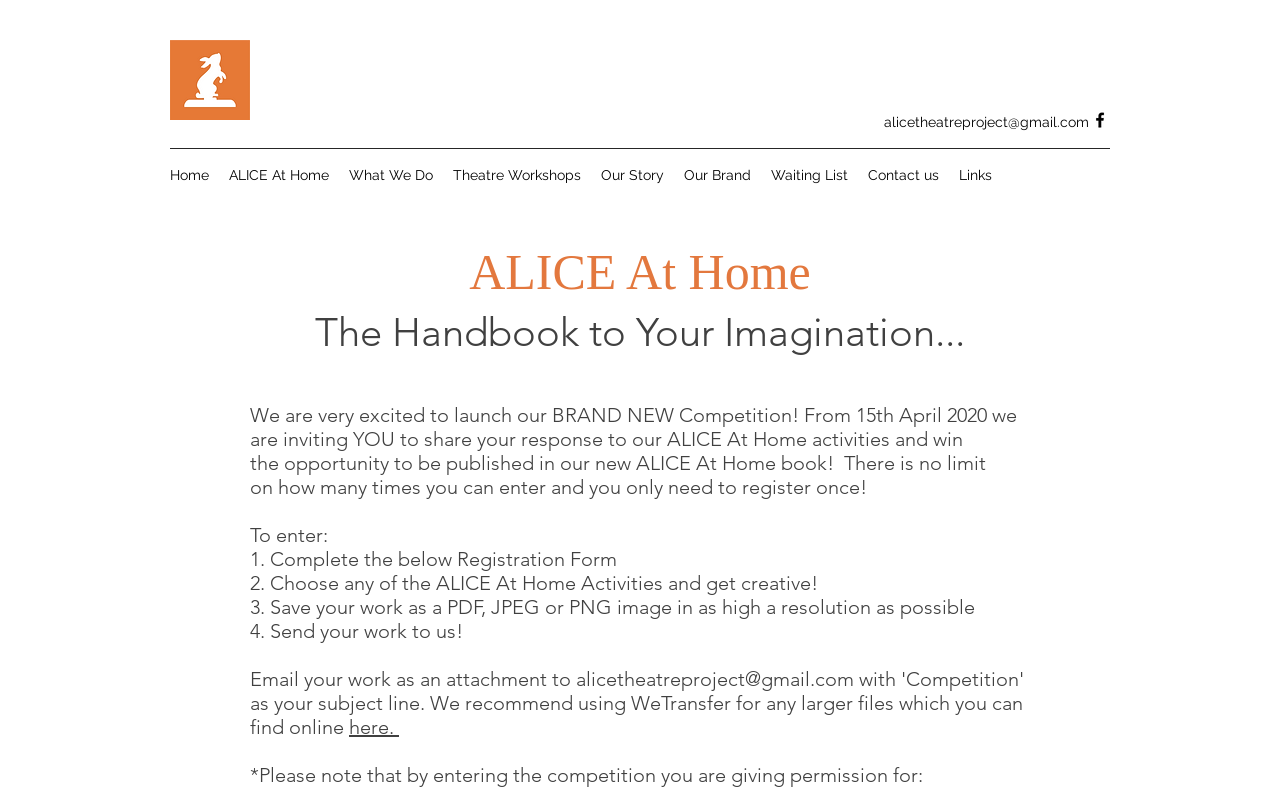What is the recommended method for sending large files?
Kindly offer a detailed explanation using the data available in the image.

I found the recommended method for sending large files by reading the instructions on how to enter the competition, specifically the note that says 'We recommend using WeTransfer for any larger files which you can find online'.